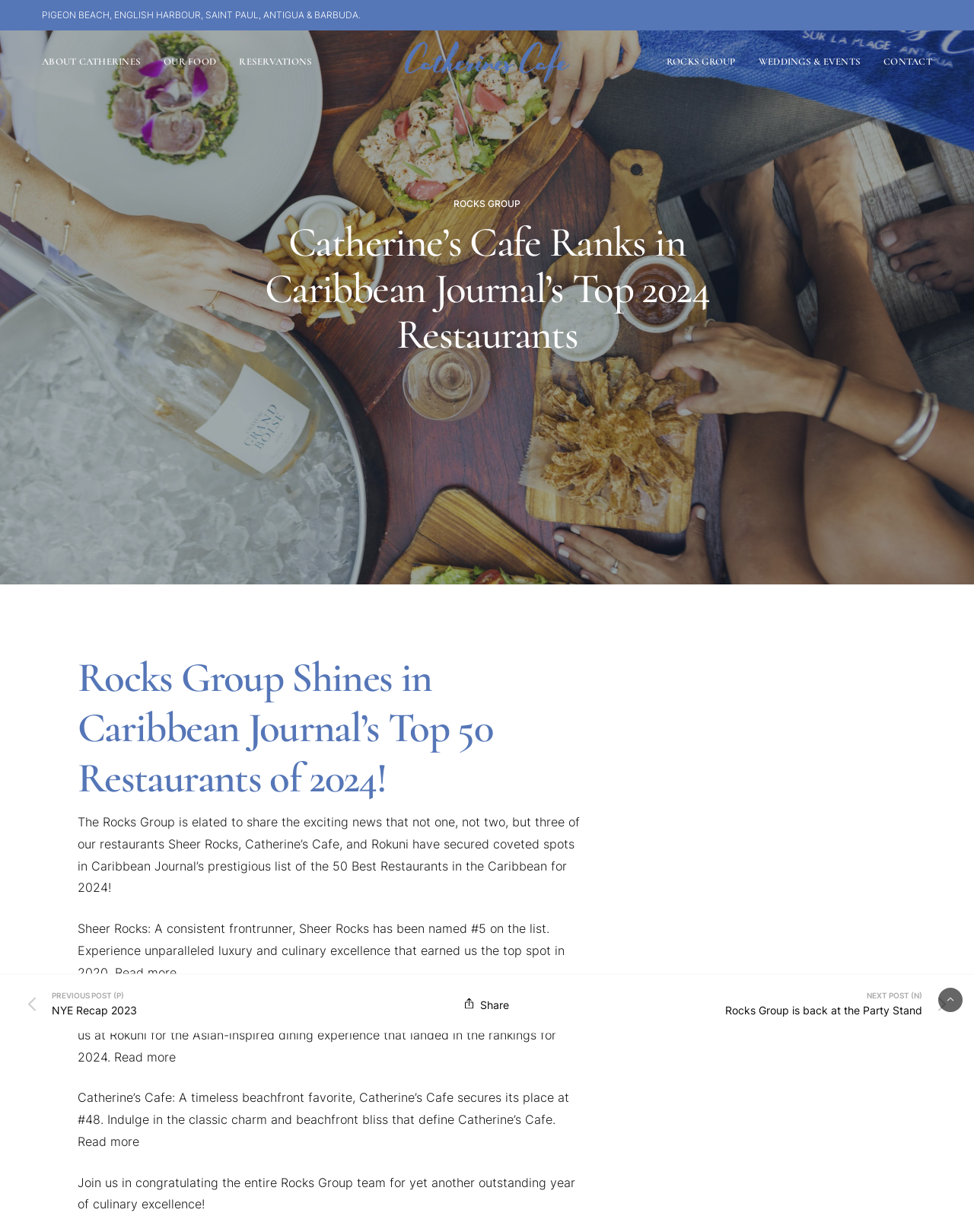Find and indicate the bounding box coordinates of the region you should select to follow the given instruction: "Read more about Sheer Rocks".

[0.118, 0.783, 0.181, 0.795]